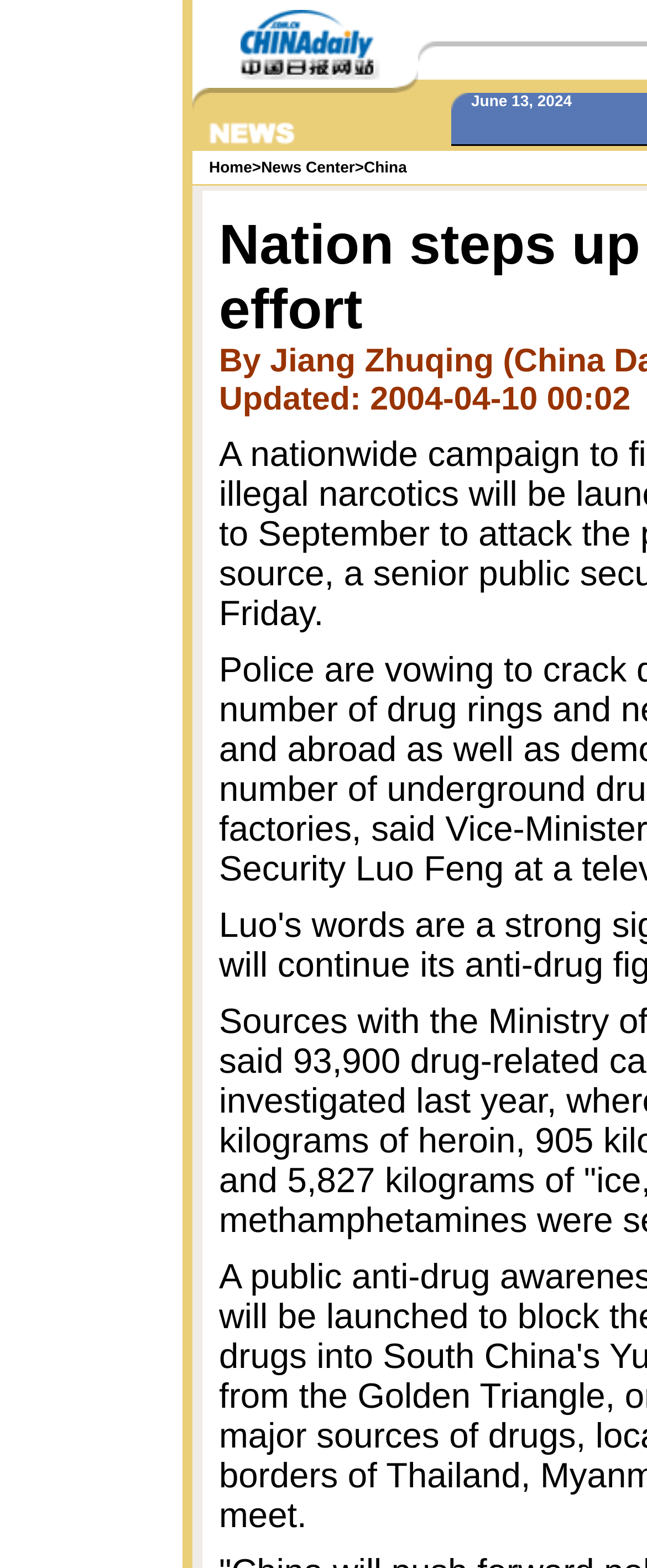Provide a brief response using a word or short phrase to this question:
What is the purpose of the links in the middle section?

Navigation